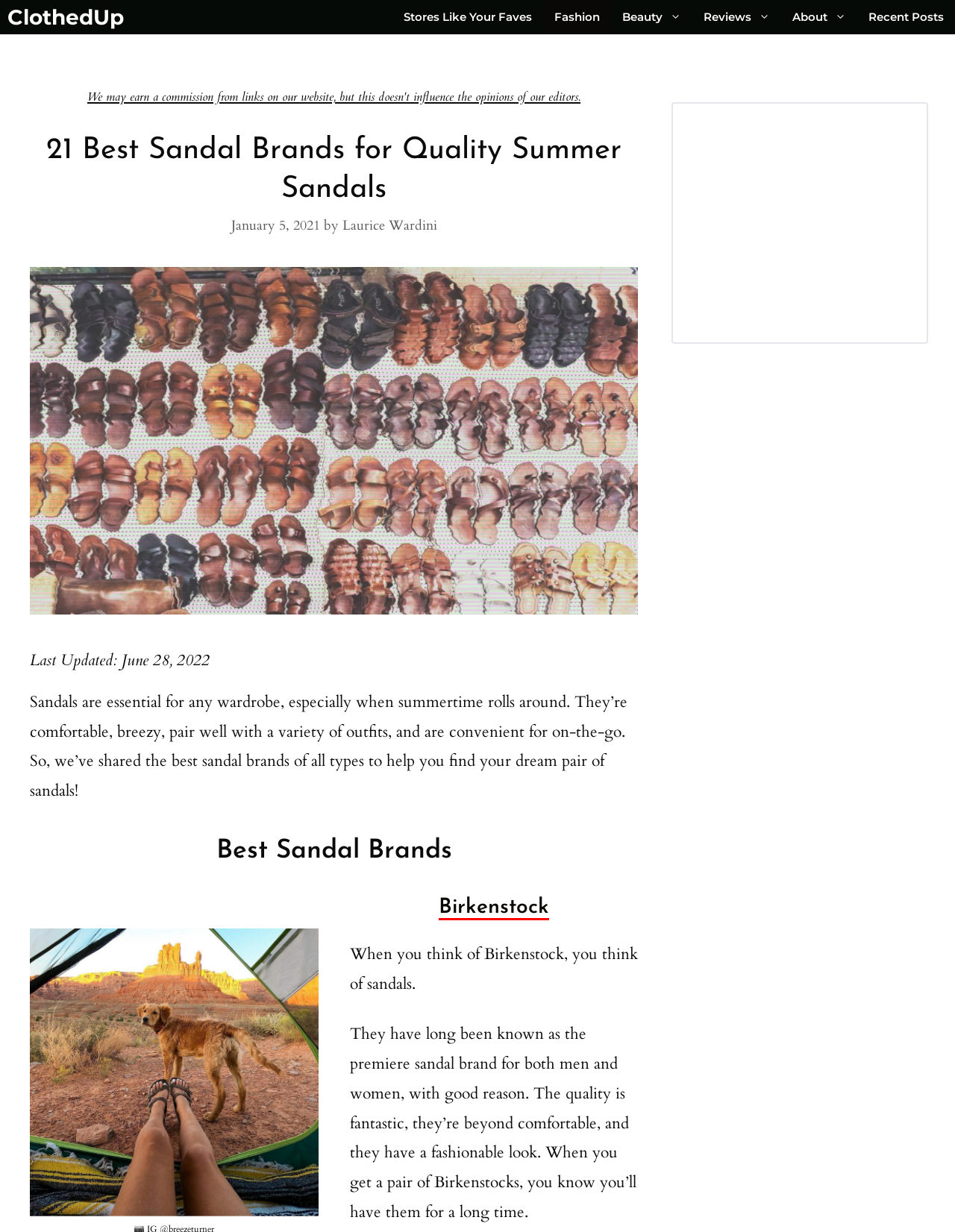When was this article last updated?
Use the image to answer the question with a single word or phrase.

June 28, 2022